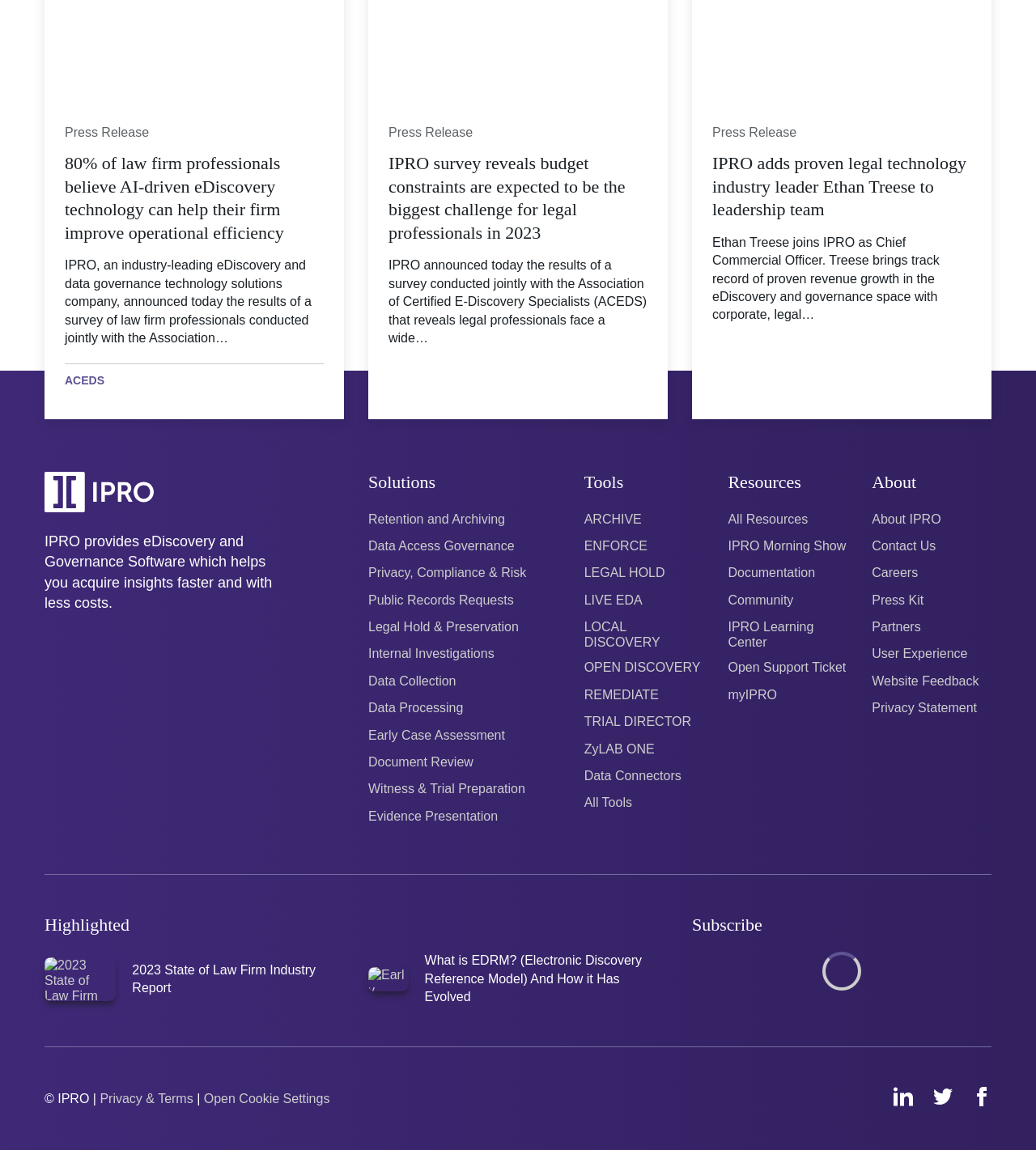Analyze the image and give a detailed response to the question:
What is the company name mentioned in the logo?

The logo is located at the top left corner of the webpage, and it contains the company name 'IPRO'.